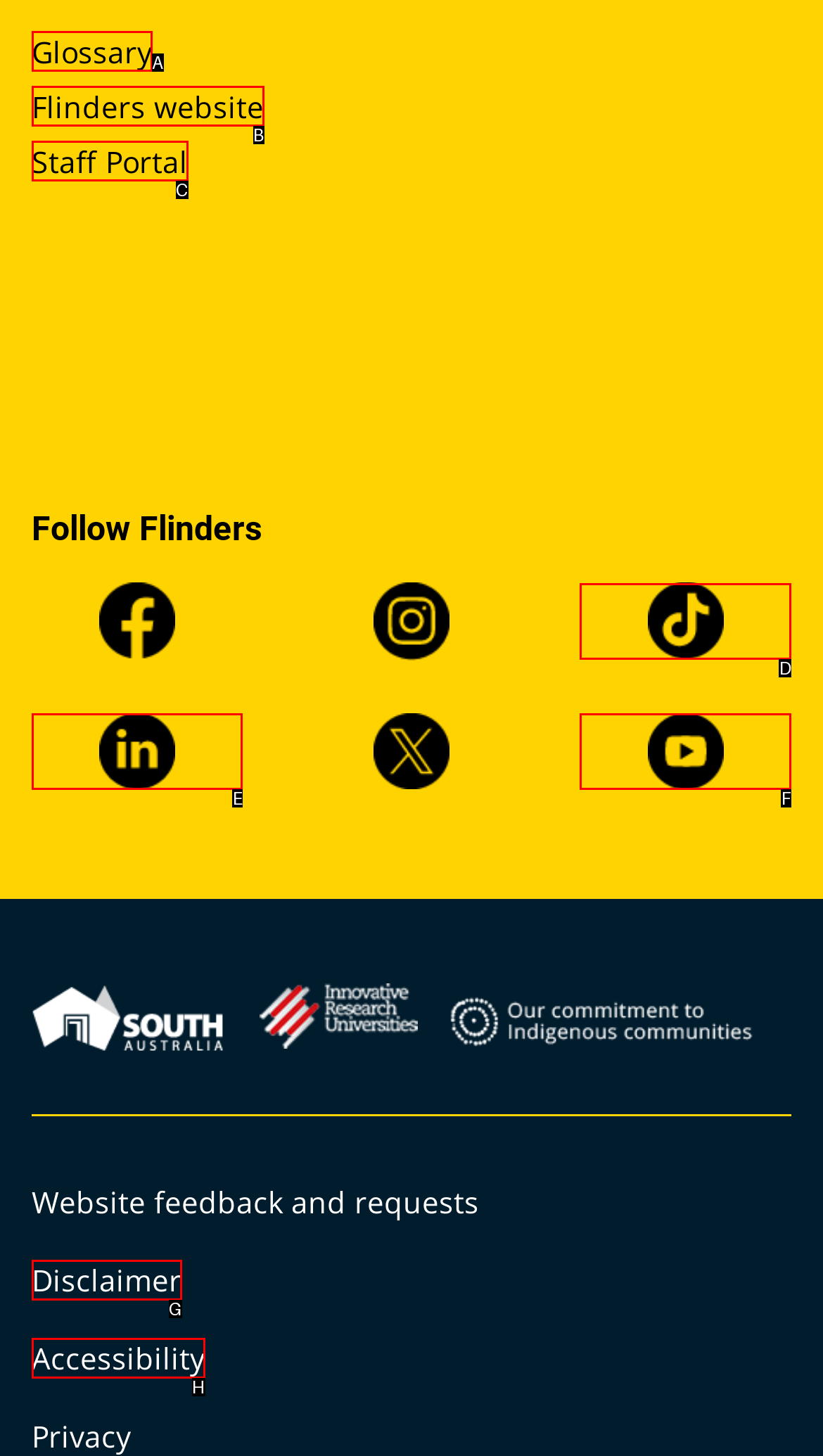Choose the HTML element that aligns with the description: TikTok - Flinders University. Indicate your choice by stating the letter.

D